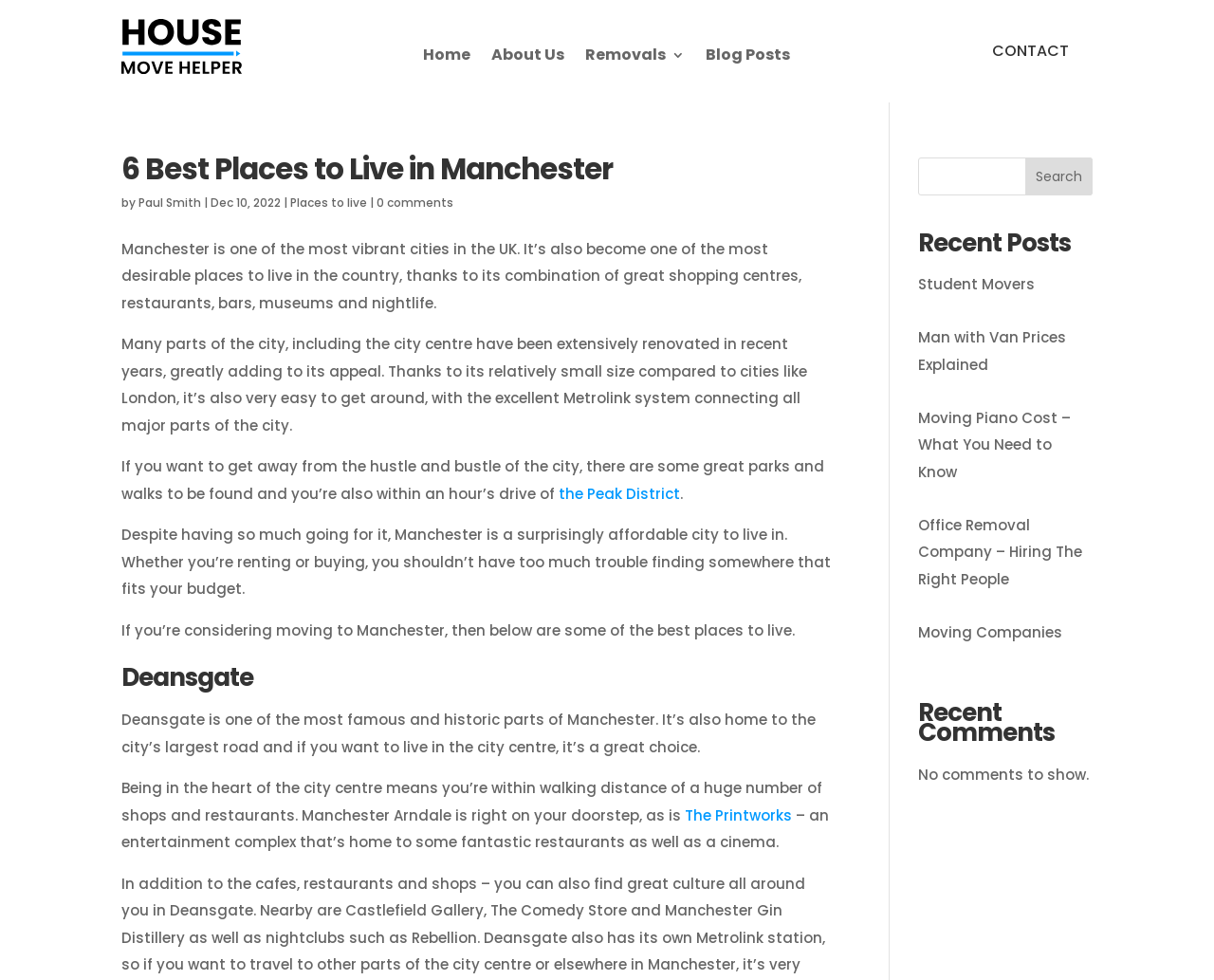Identify the bounding box coordinates of the element to click to follow this instruction: 'Visit the 'About Us' page'. Ensure the coordinates are four float values between 0 and 1, provided as [left, top, right, bottom].

[0.405, 0.049, 0.465, 0.07]